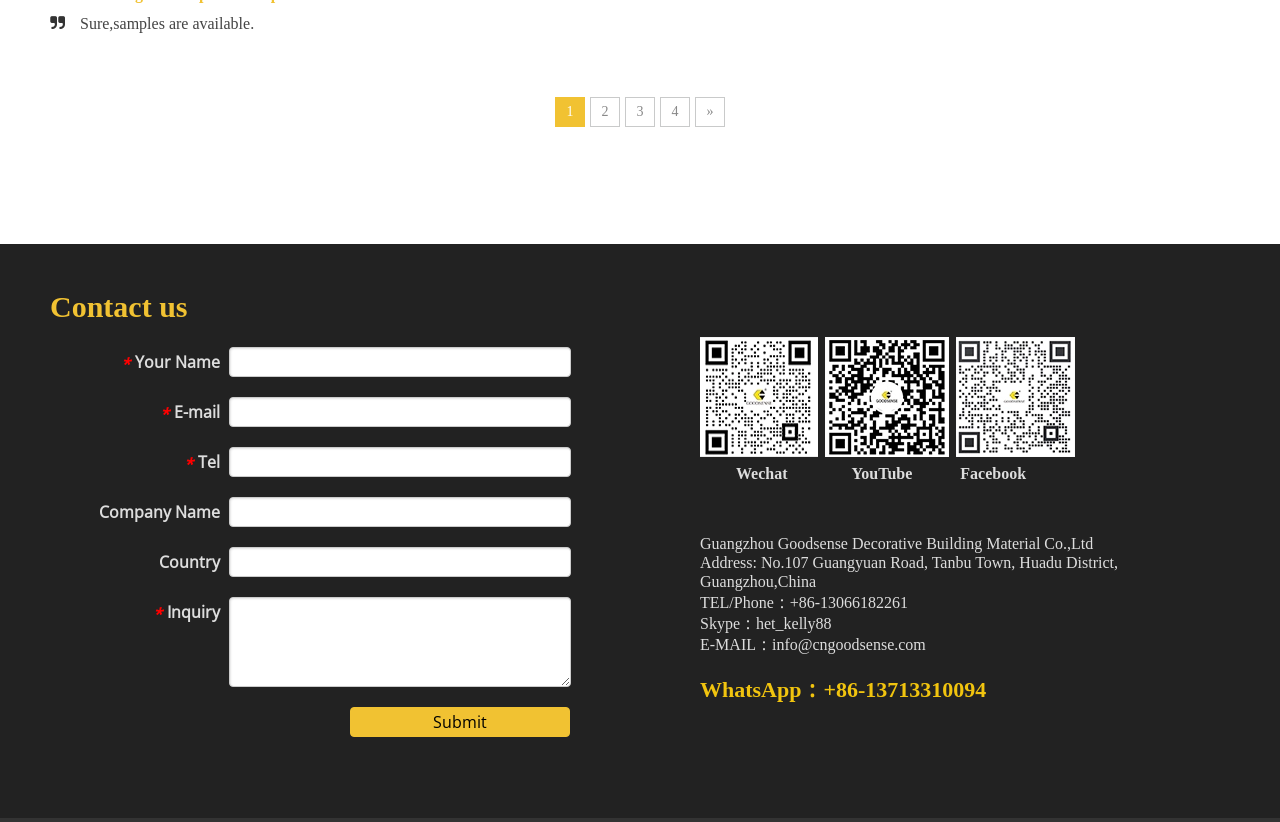Please locate the clickable area by providing the bounding box coordinates to follow this instruction: "Scan the WeChat QR code".

[0.547, 0.41, 0.84, 0.556]